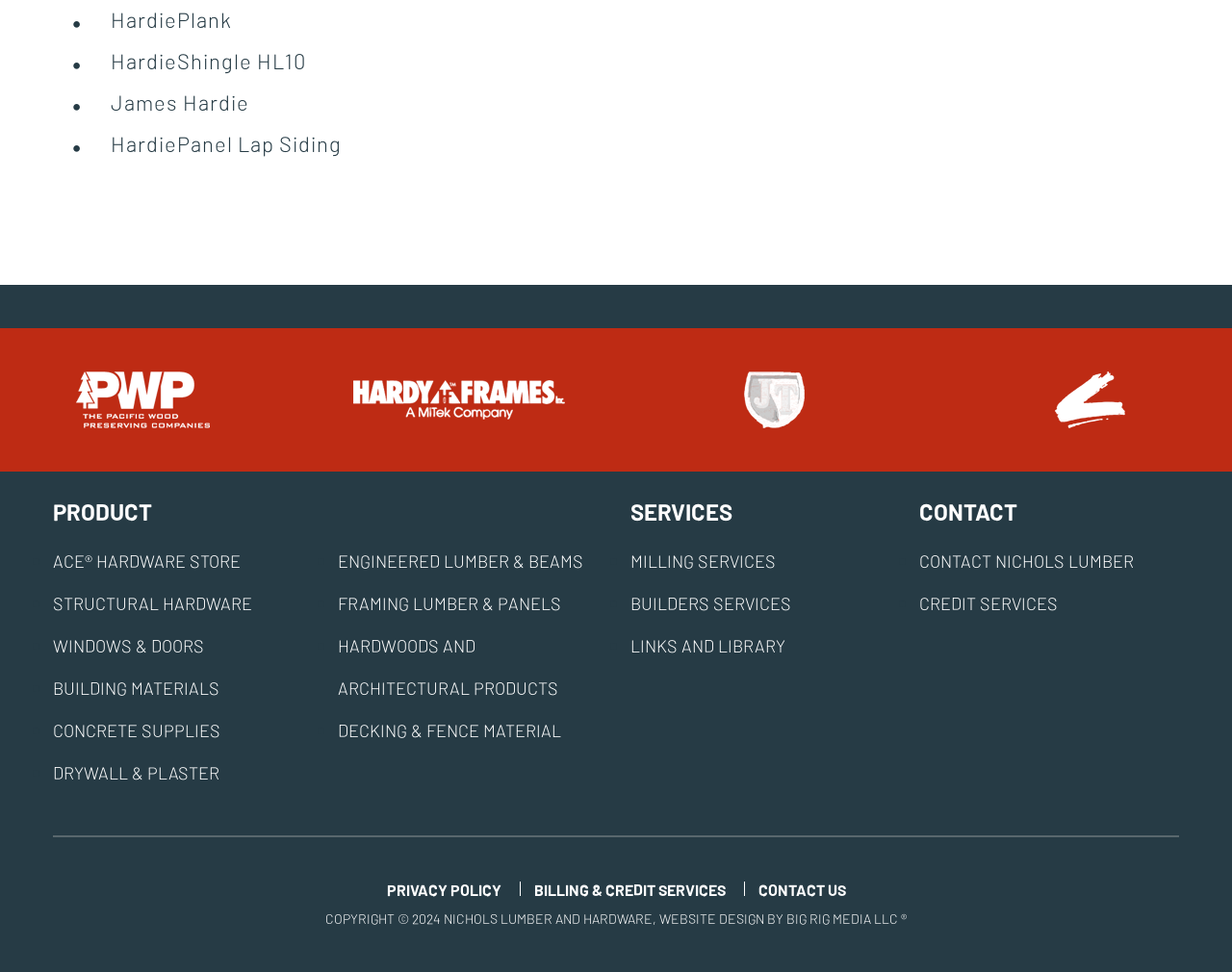What are the categories of products?
From the details in the image, provide a complete and detailed answer to the question.

The categories of products can be found in the headings 'PRODUCT', 'SERVICES', and 'CONTACT' which are separated by horizontal lines and have distinct bounding box coordinates.